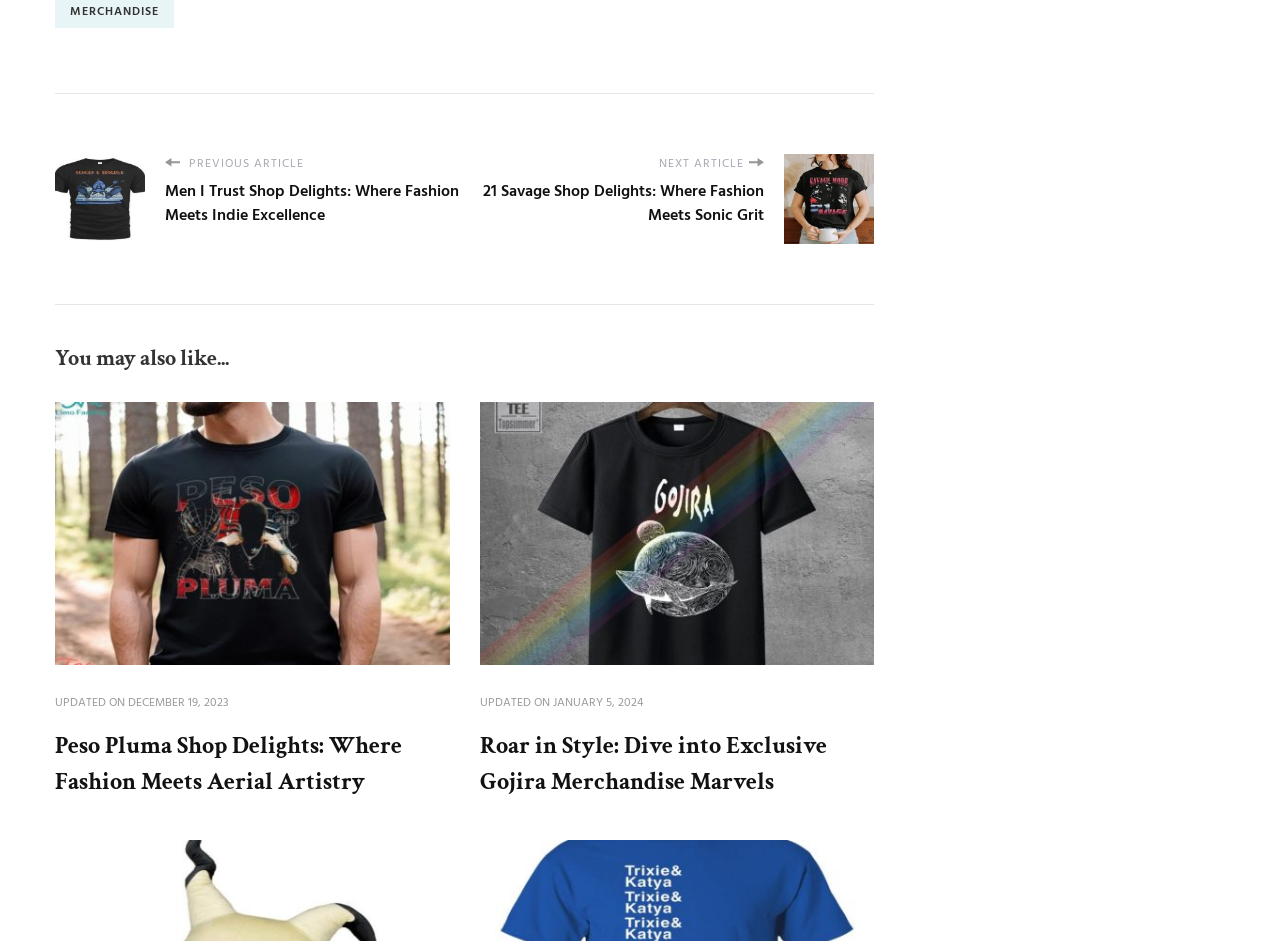What is the title of the previous article?
Look at the image and provide a short answer using one word or a phrase.

Men I Trust Shop Delights